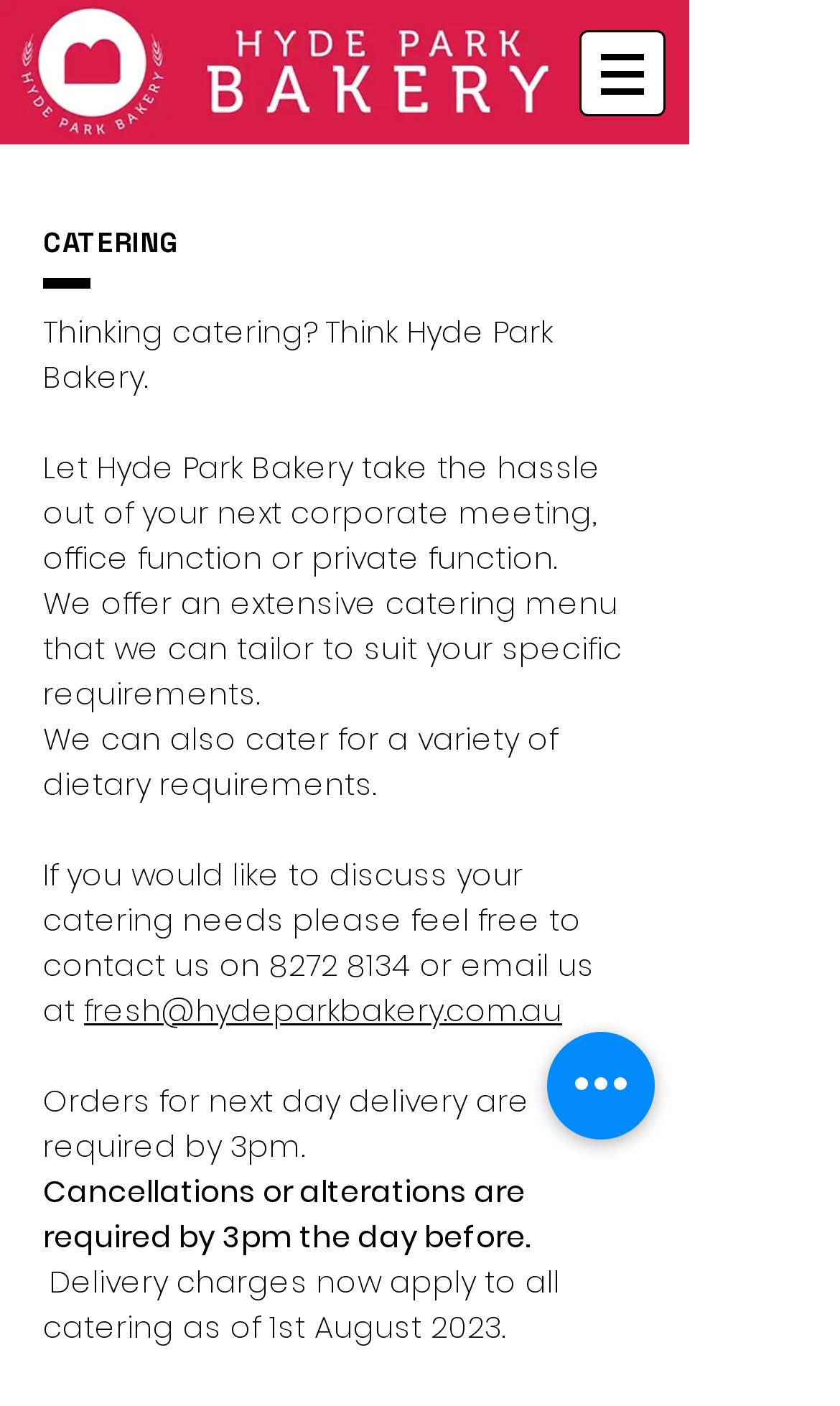By analyzing the image, answer the following question with a detailed response: What is the bakery's catering contact number?

I found the contact number by reading the text on the webpage, specifically the sentence 'If you would like to discuss your catering needs please feel free to contact us on' which is followed by the phone number 8272 8134.